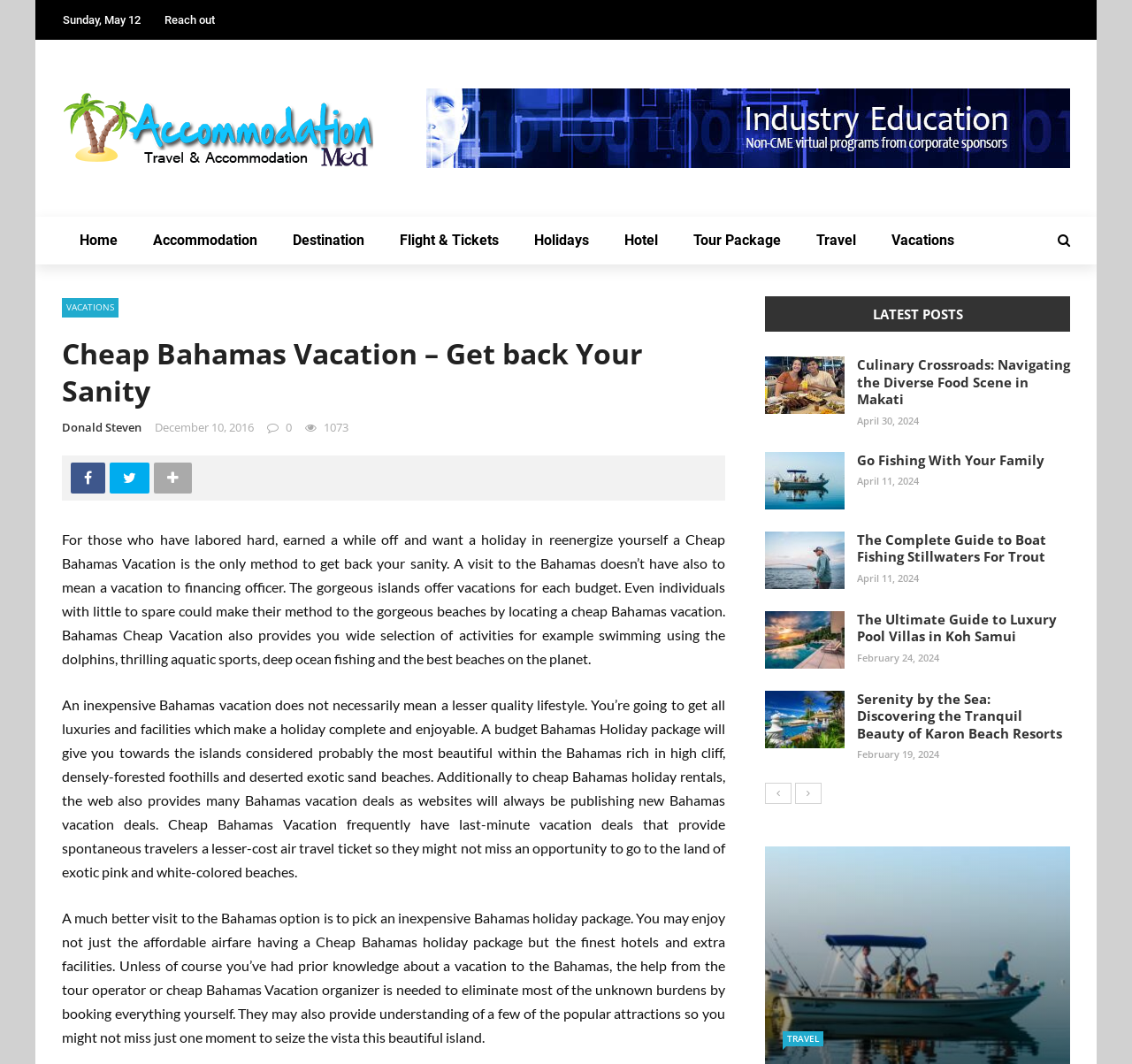Please provide a comprehensive response to the question below by analyzing the image: 
How many navigation links are there at the top of the page?

I looked at the top of the page and counted the number of navigation links. There are 11 navigation links, including 'Home', 'Accommodation', 'Destination', and others.